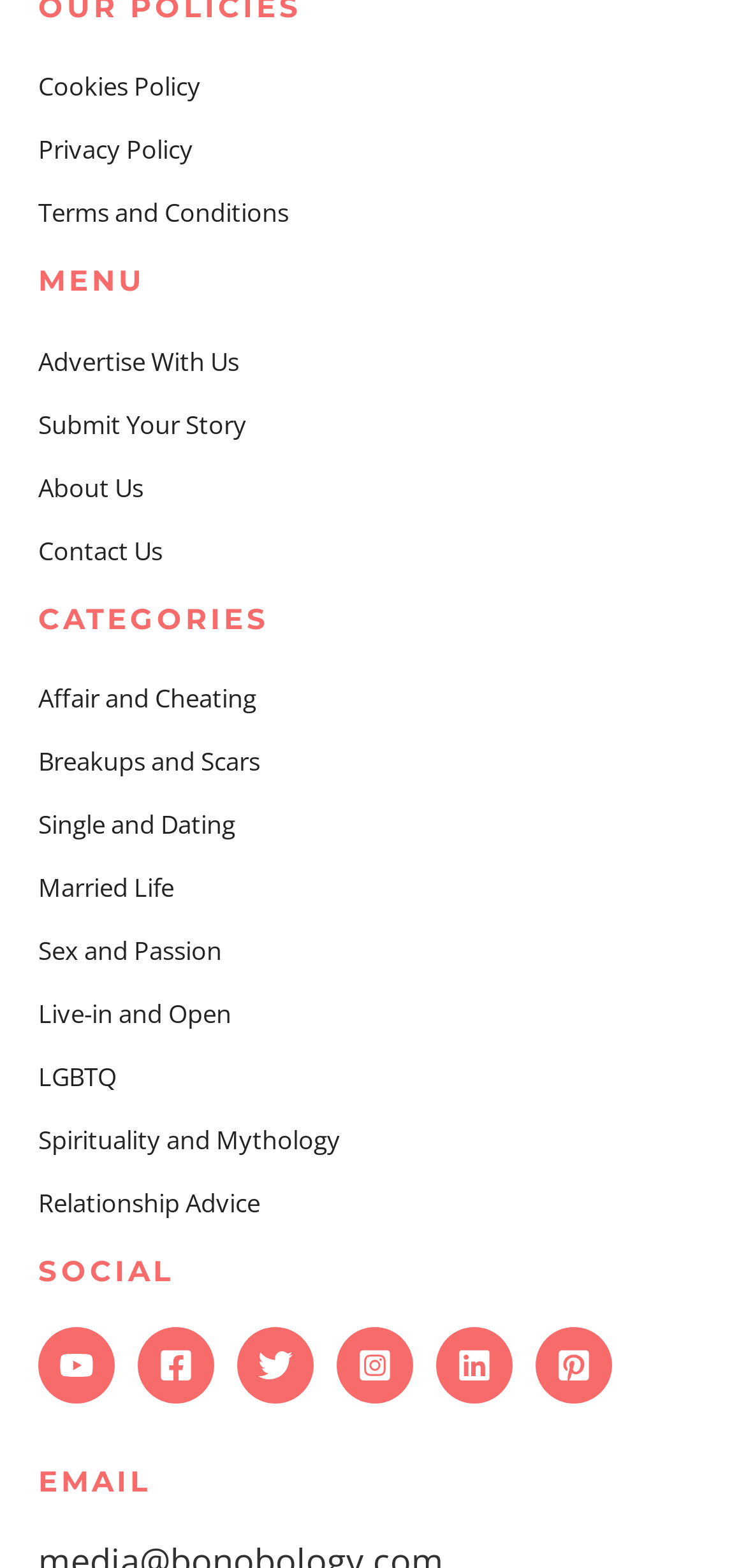Could you determine the bounding box coordinates of the clickable element to complete the instruction: "View Relationship Advice"? Provide the coordinates as four float numbers between 0 and 1, i.e., [left, top, right, bottom].

[0.051, 0.756, 0.349, 0.778]